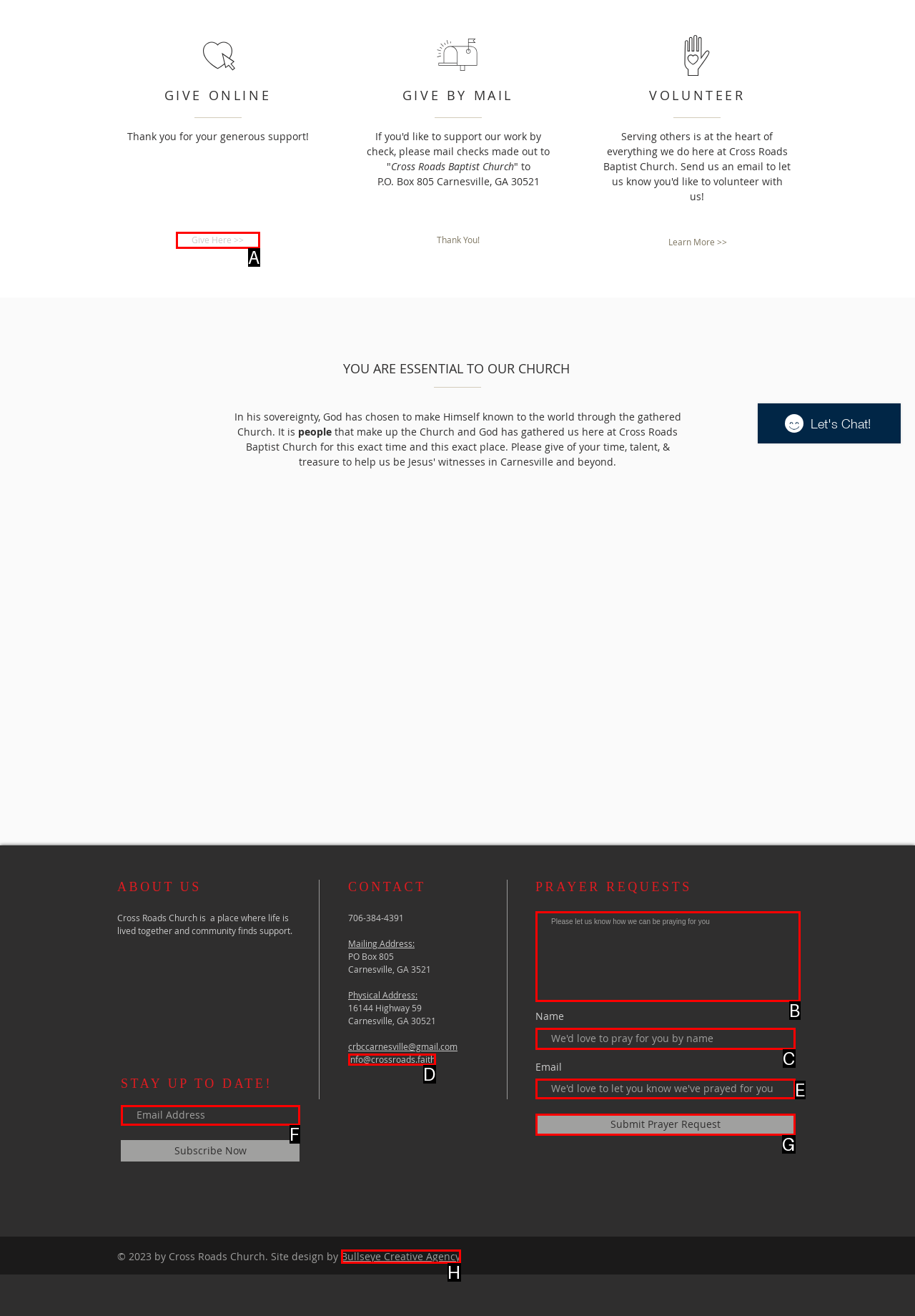Choose the UI element that best aligns with the description: Disclaimer
Respond with the letter of the chosen option directly.

None